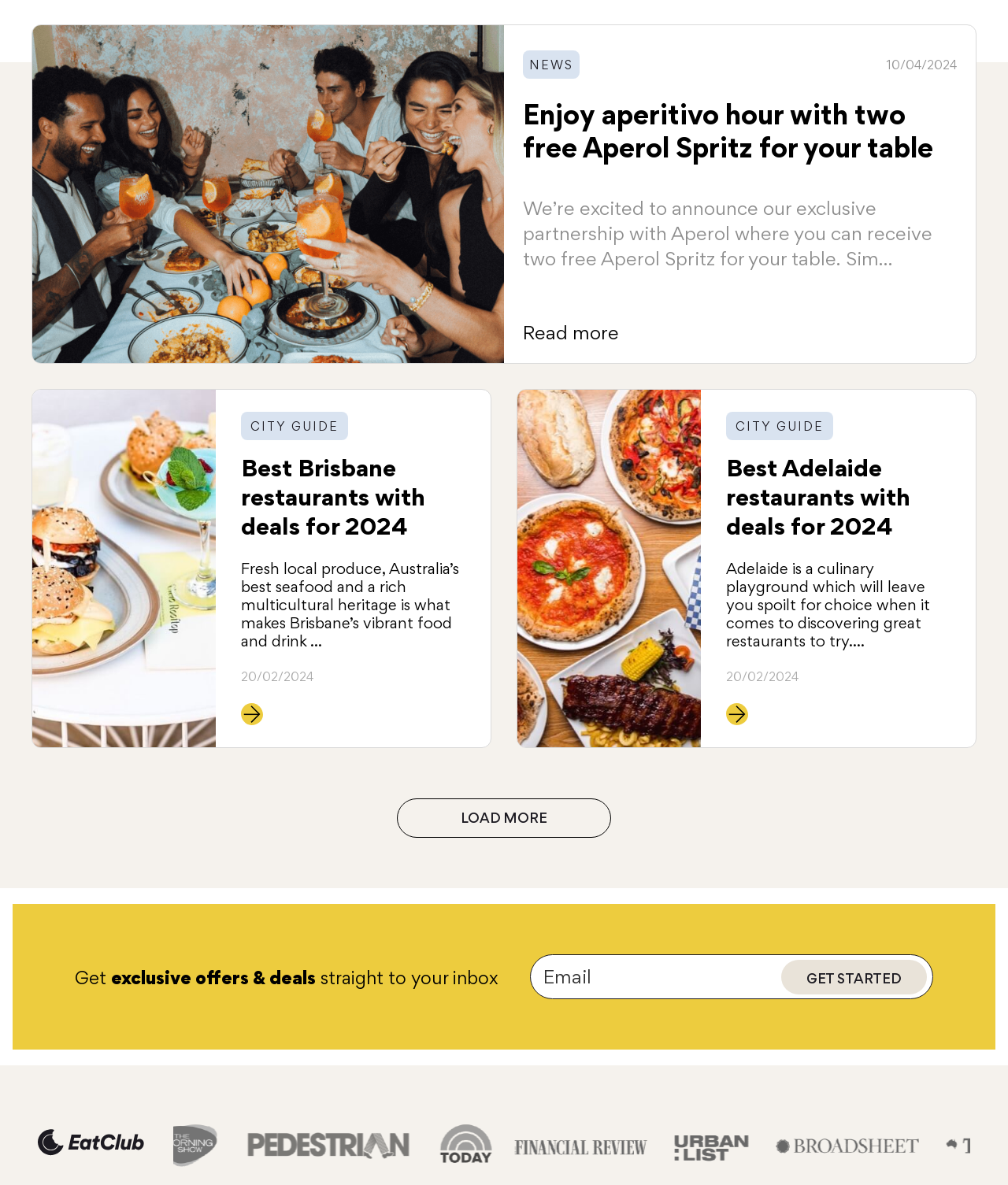Given the description "alt="best-brisbane-restaurants-with-deals-for-2024"", determine the bounding box of the corresponding UI element.

[0.032, 0.329, 0.214, 0.631]